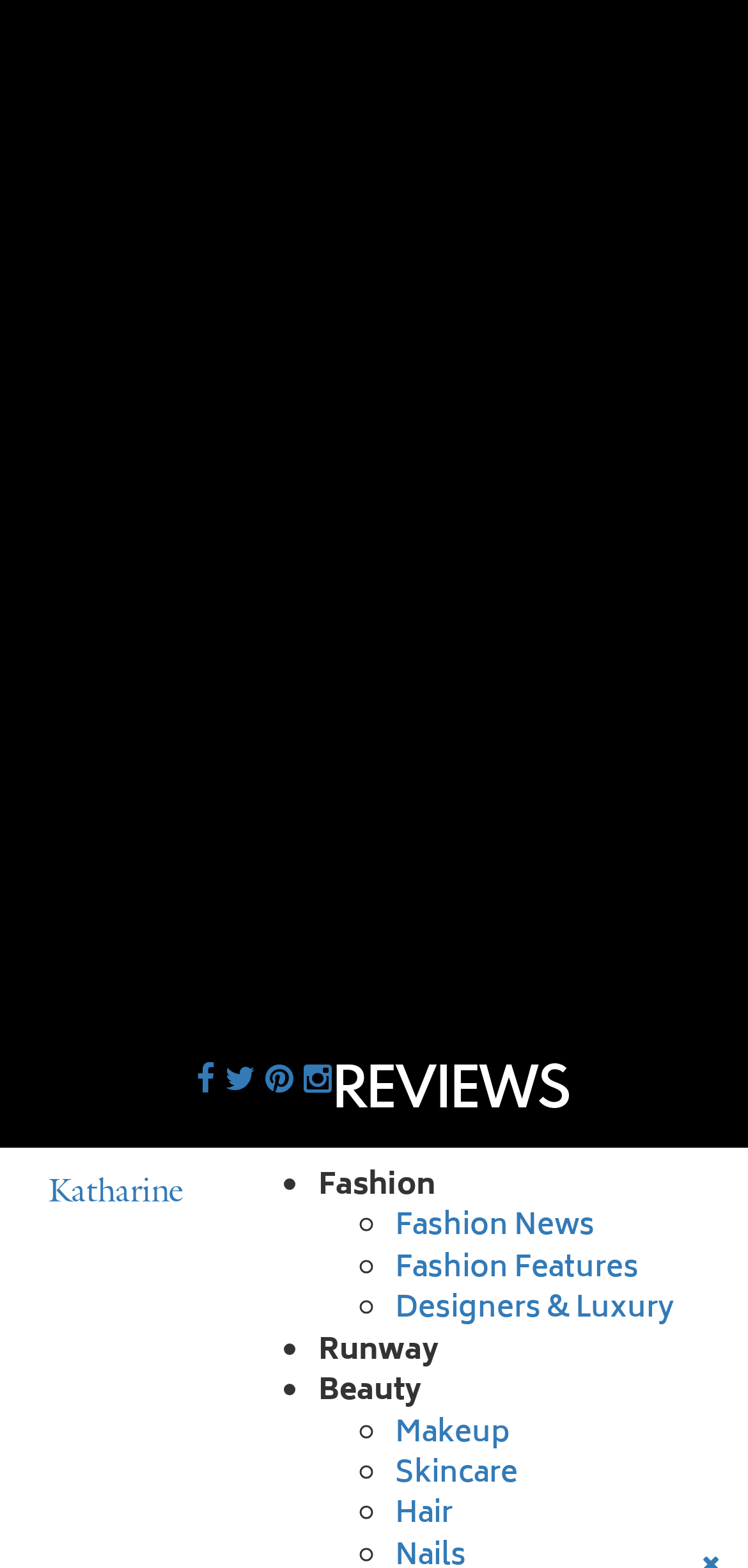What is the last category listed under REVIEWS? From the image, respond with a single word or brief phrase.

Hair